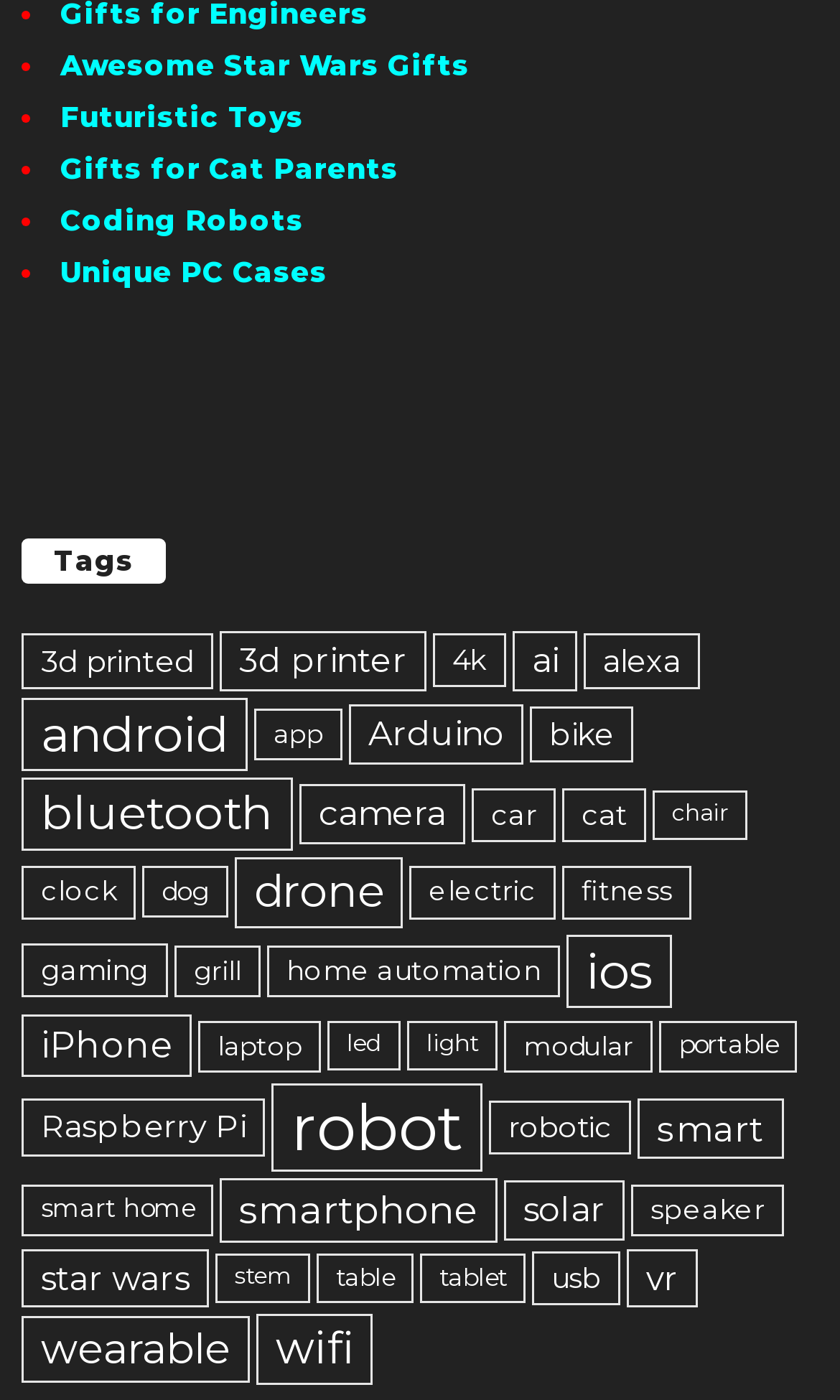Determine the bounding box coordinates for the area that needs to be clicked to fulfill this task: "Read the welcome letter". The coordinates must be given as four float numbers between 0 and 1, i.e., [left, top, right, bottom].

None